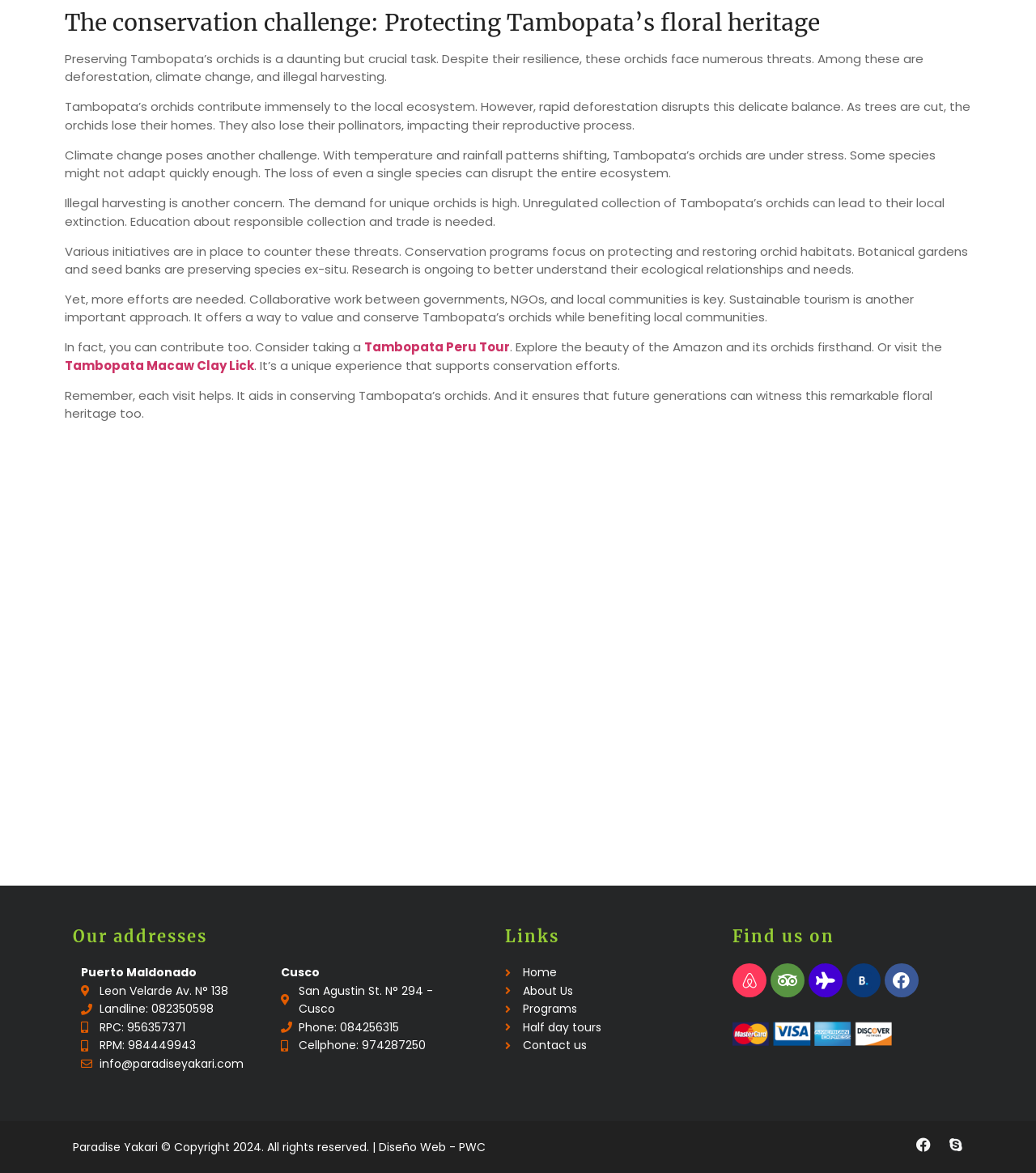Determine the bounding box coordinates of the section to be clicked to follow the instruction: "Explore our address in Puerto Maldonado". The coordinates should be given as four float numbers between 0 and 1, formatted as [left, top, right, bottom].

[0.078, 0.822, 0.19, 0.836]